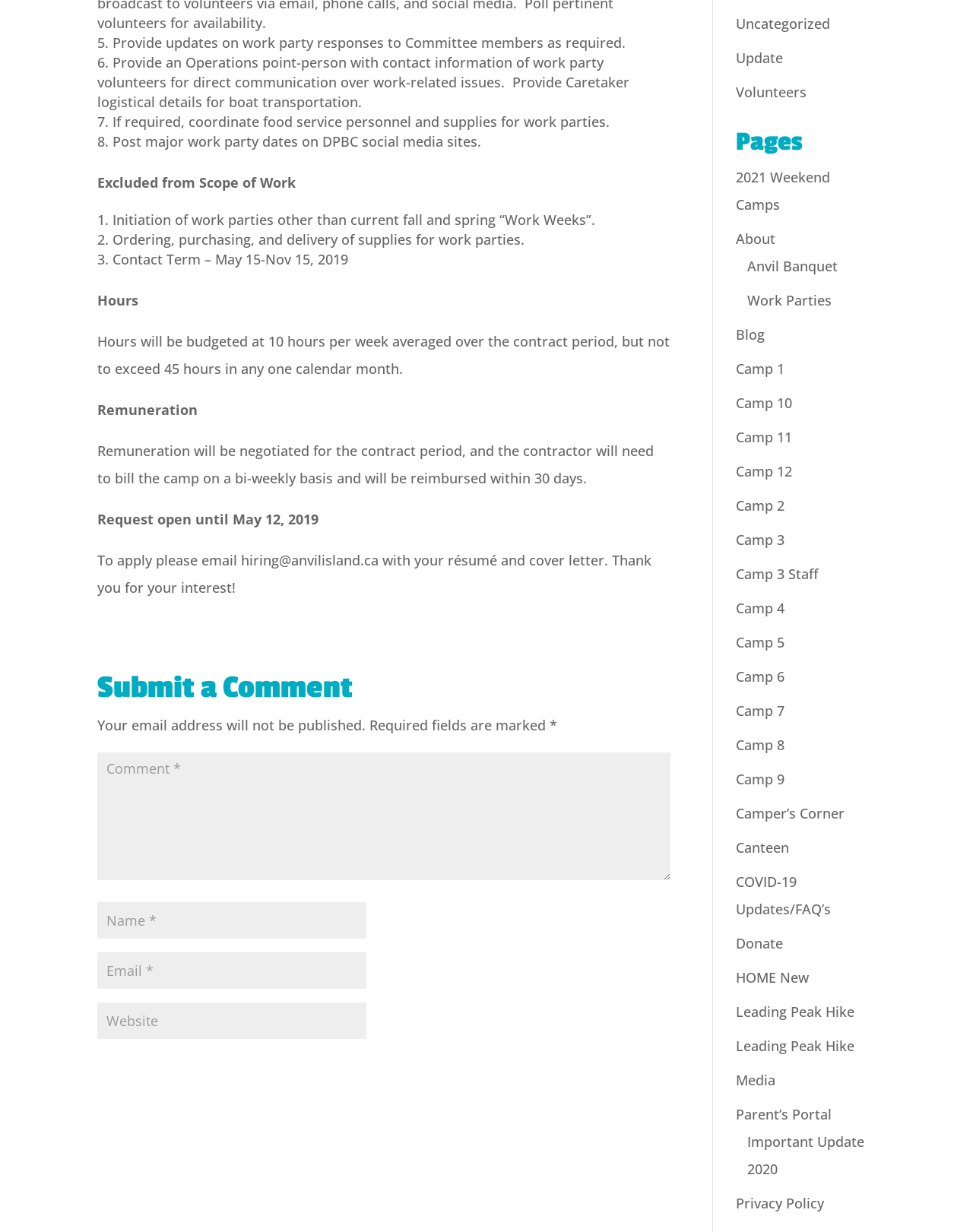What type of camps are mentioned on the webpage?
Using the visual information from the image, give a one-word or short-phrase answer.

Weekend camps